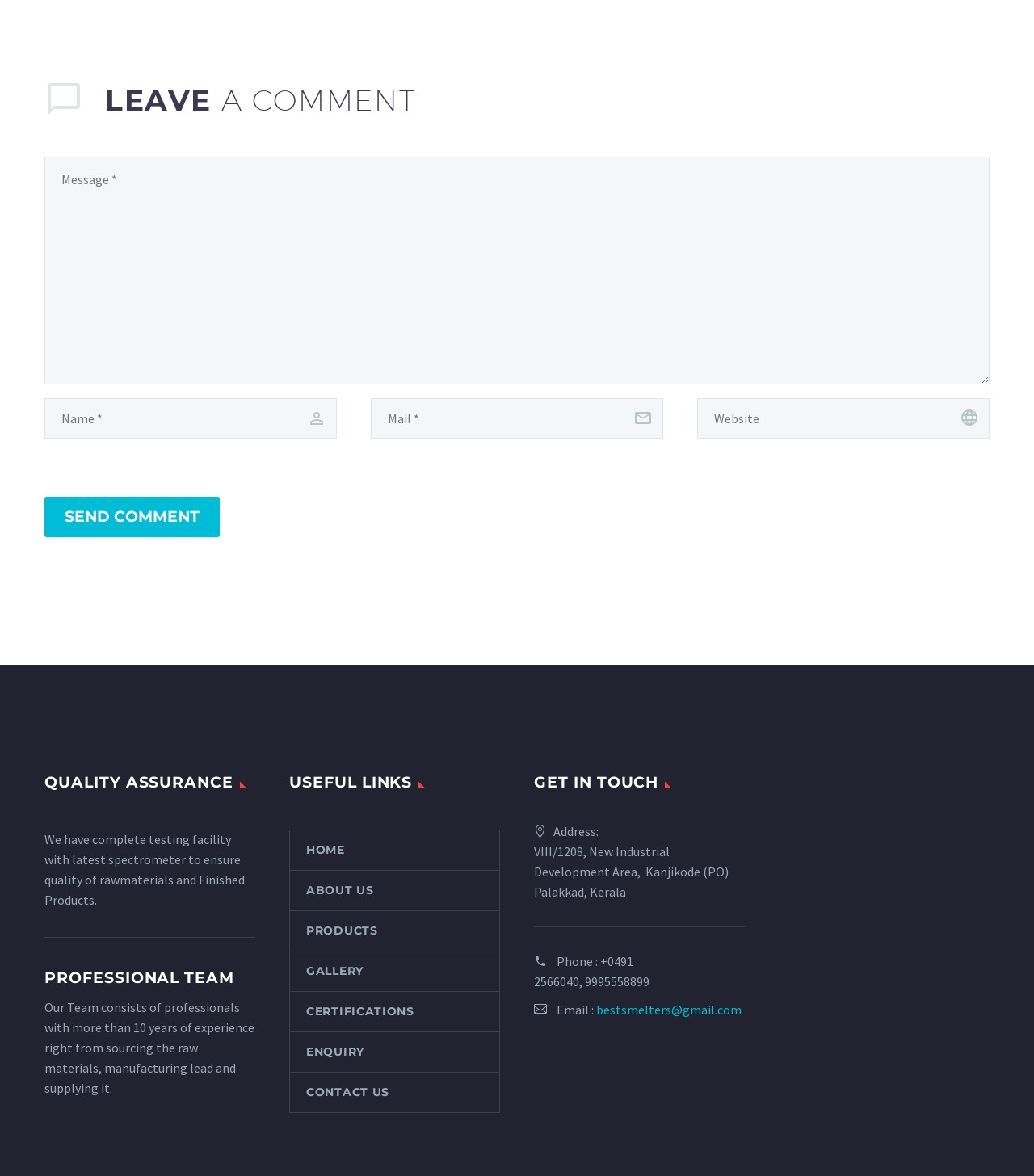Identify the bounding box coordinates of the clickable region required to complete the instruction: "contact us". The coordinates should be given as four float numbers within the range of 0 and 1, i.e., [left, top, right, bottom].

[0.28, 0.912, 0.483, 0.946]